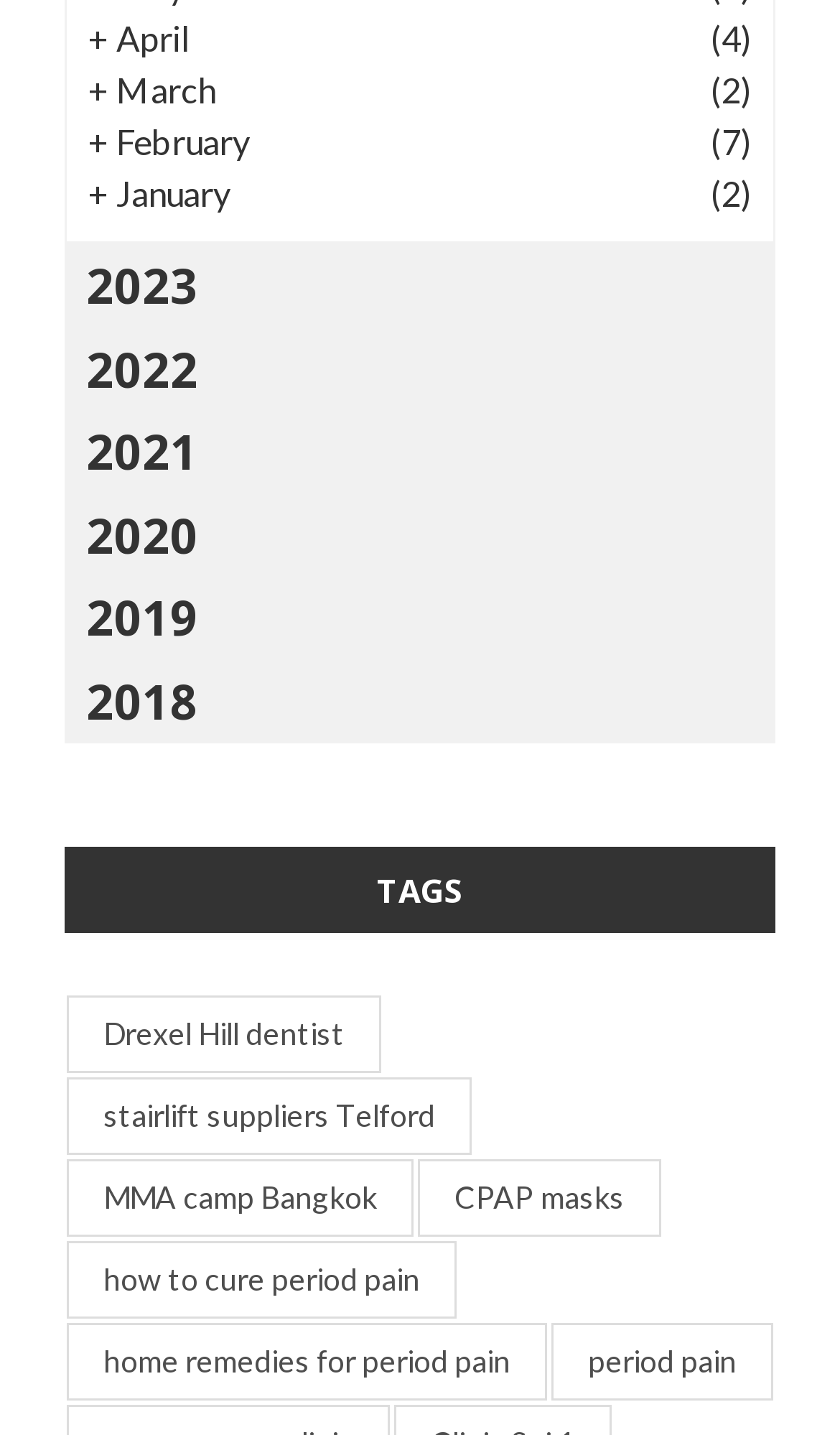How many links are there for the month of April?
Use the image to answer the question with a single word or phrase.

1